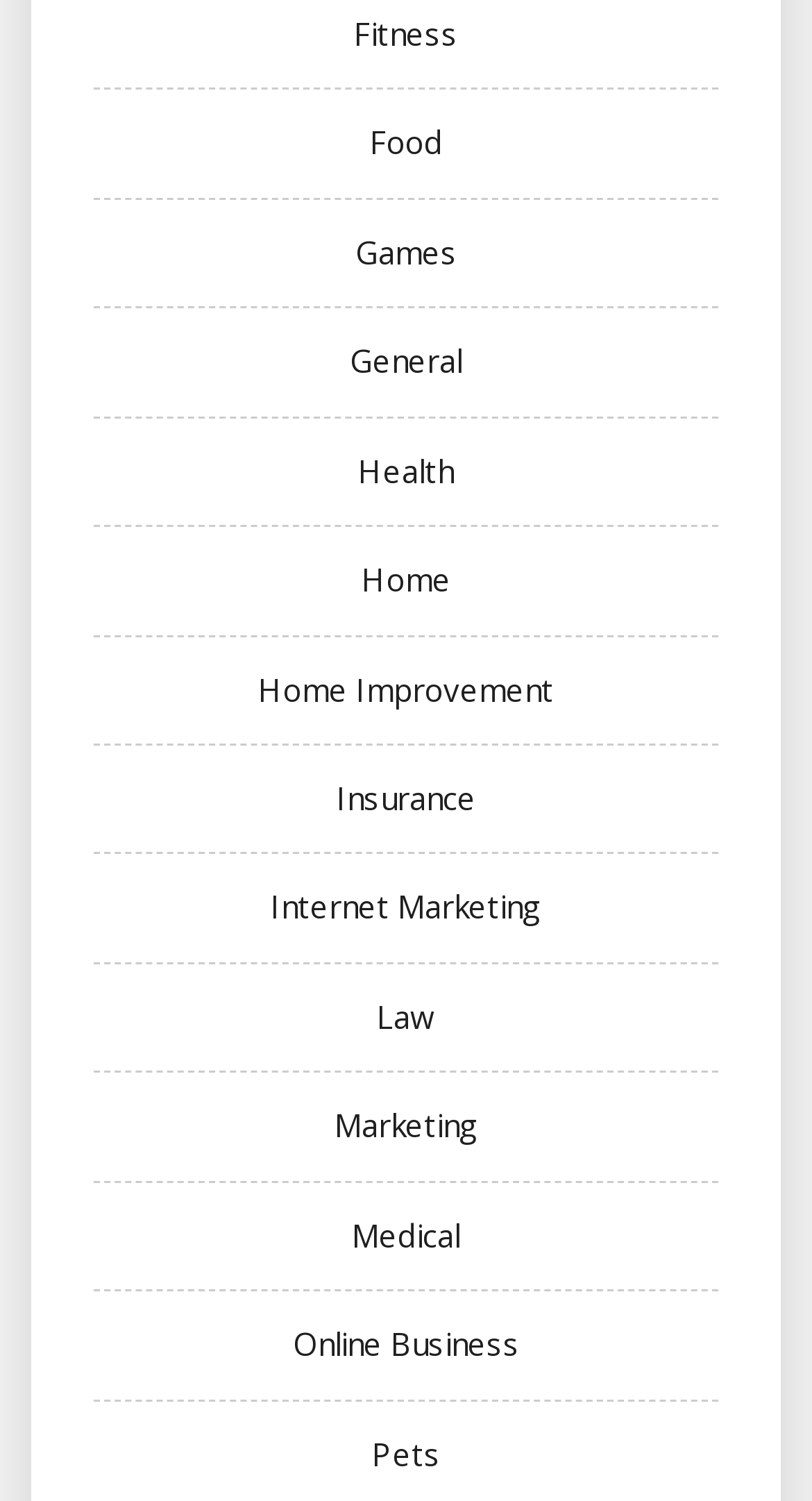Determine the bounding box of the UI component based on this description: "Insurance". The bounding box coordinates should be four float values between 0 and 1, i.e., [left, top, right, bottom].

[0.414, 0.518, 0.586, 0.545]